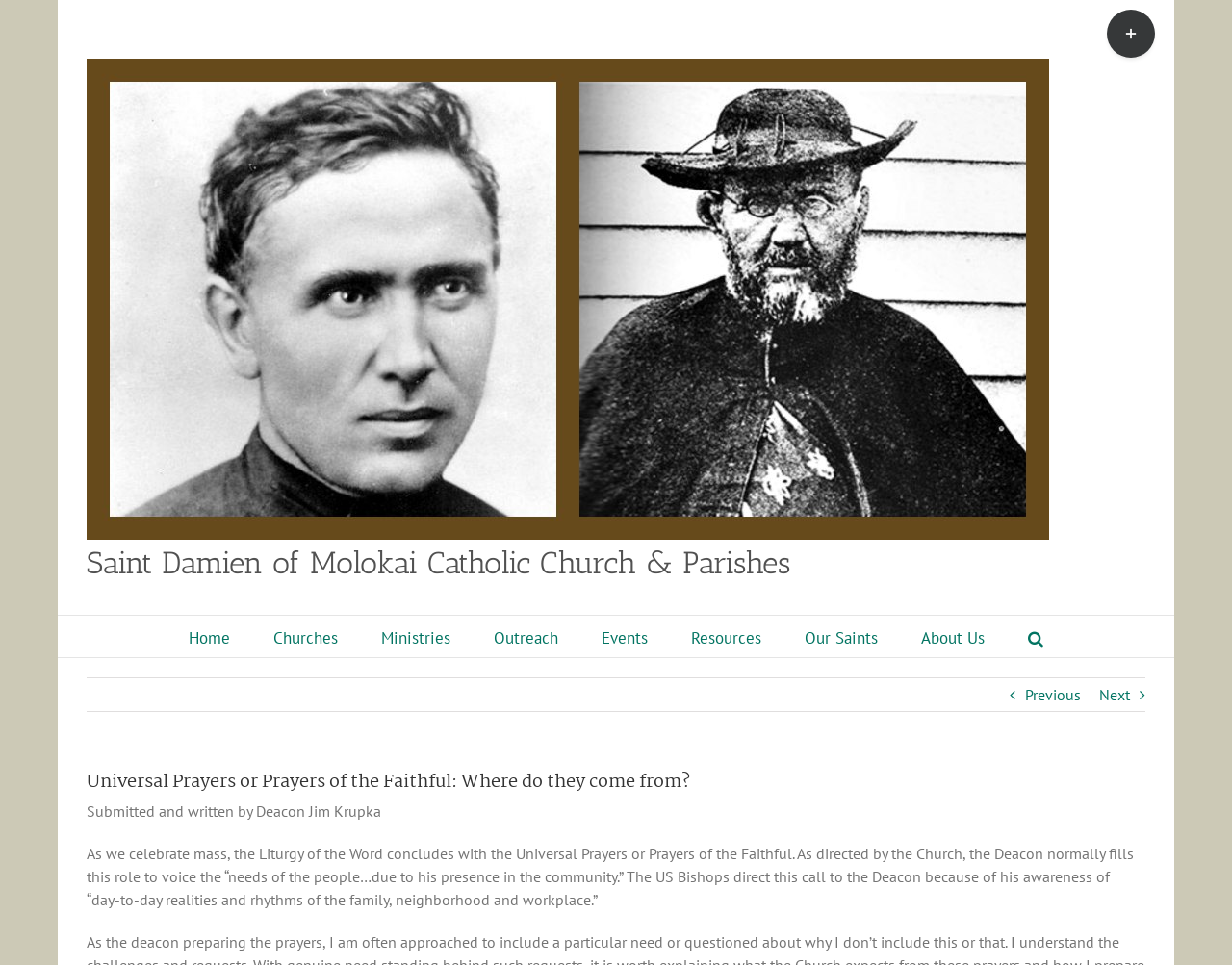Please find the bounding box for the following UI element description. Provide the coordinates in (top-left x, top-left y, bottom-right x, bottom-right y) format, with values between 0 and 1: Toggle Sliding Bar Area

[0.898, 0.01, 0.938, 0.06]